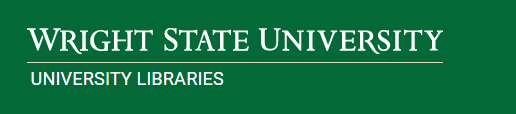Explain in detail what you see in the image.

This image features the logo and branding of Wright State University Libraries. Set against a rich green background, the logo prominently displays the university's name in an elegant serif font, conveying a sense of tradition and academic excellence. Below the main title, the words "UNIVERSITY LIBRARIES" are presented in a slightly smaller font size, maintaining the same style. This visual identity is typically used to represent the libraries' resources and services, showcasing their commitment to supporting education, research, and community engagement within the university.